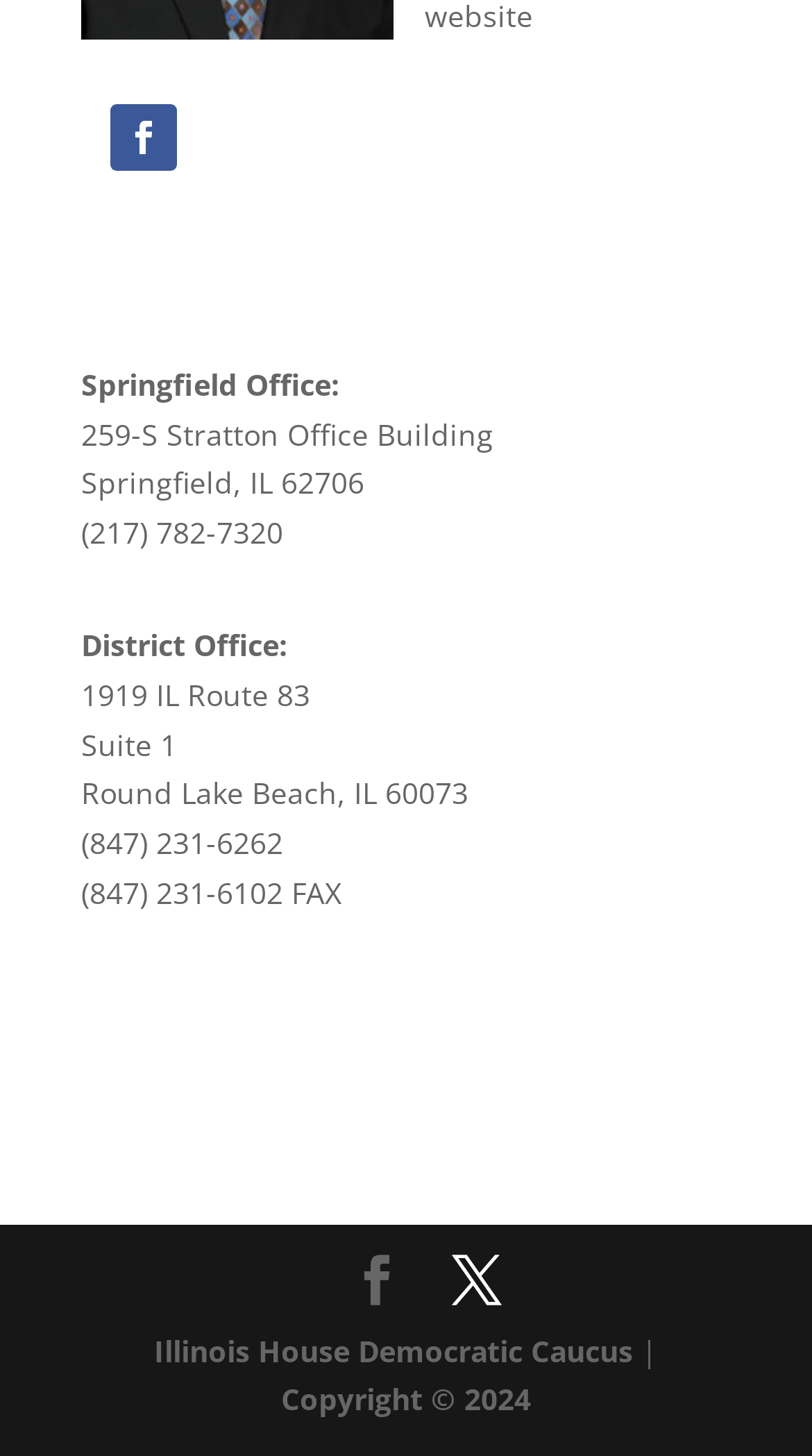What is the copyright year?
Please analyze the image and answer the question with as much detail as possible.

I looked for the copyright information at the bottom of the webpage and found the year to be 2024.